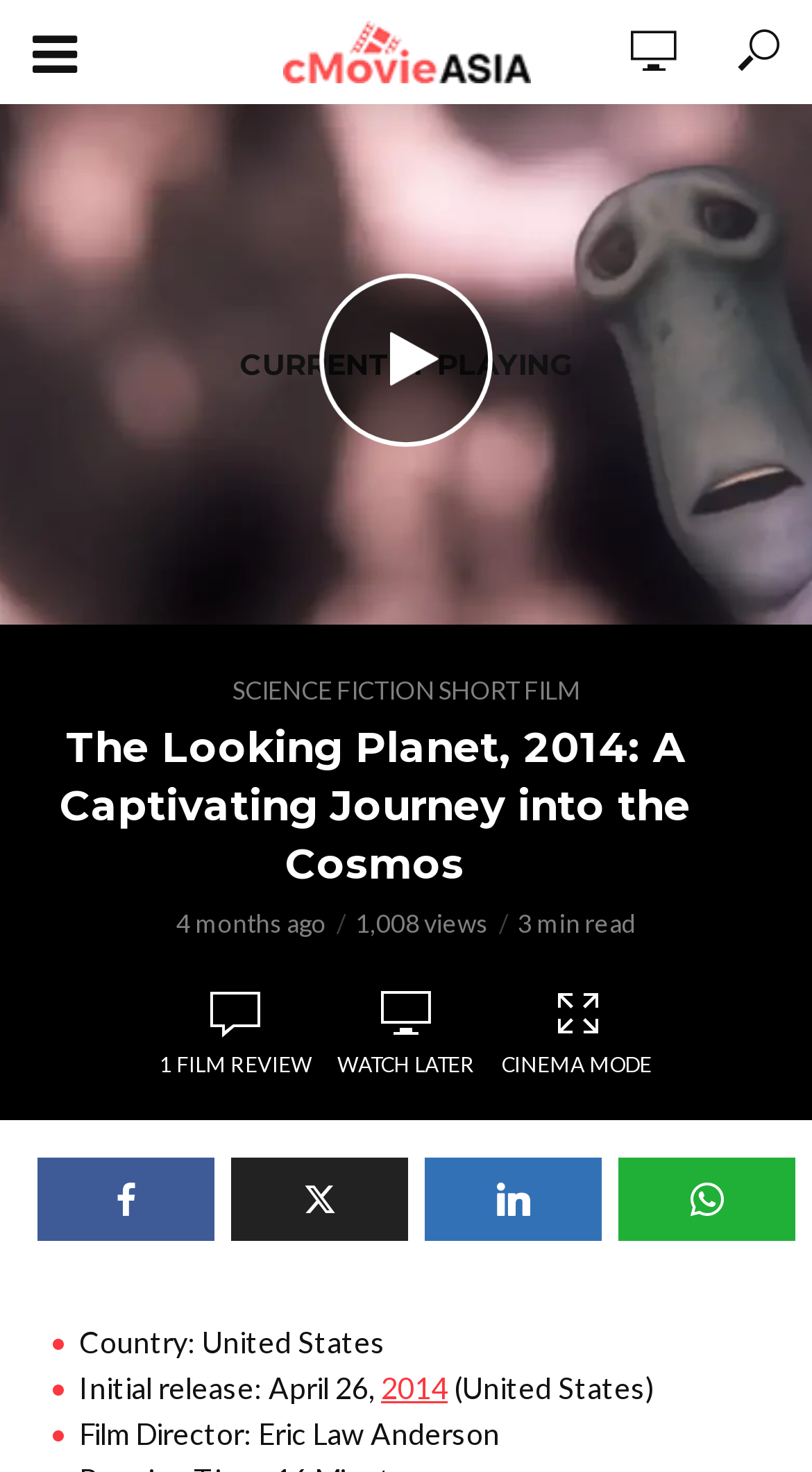Locate the bounding box coordinates of the area where you should click to accomplish the instruction: "Visit the Logo page".

None